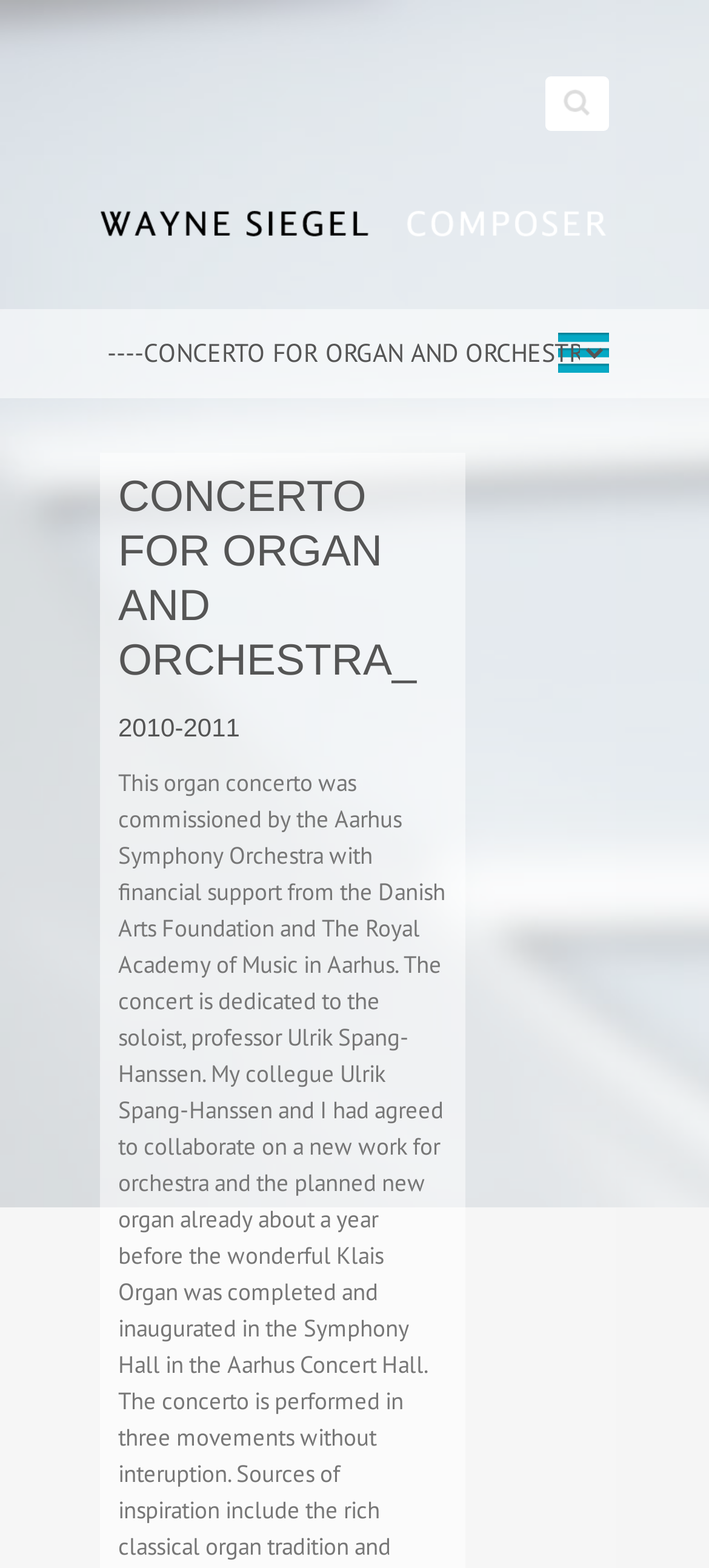What is the type of element above the search box?
Based on the visual, give a brief answer using one word or a short phrase.

Group